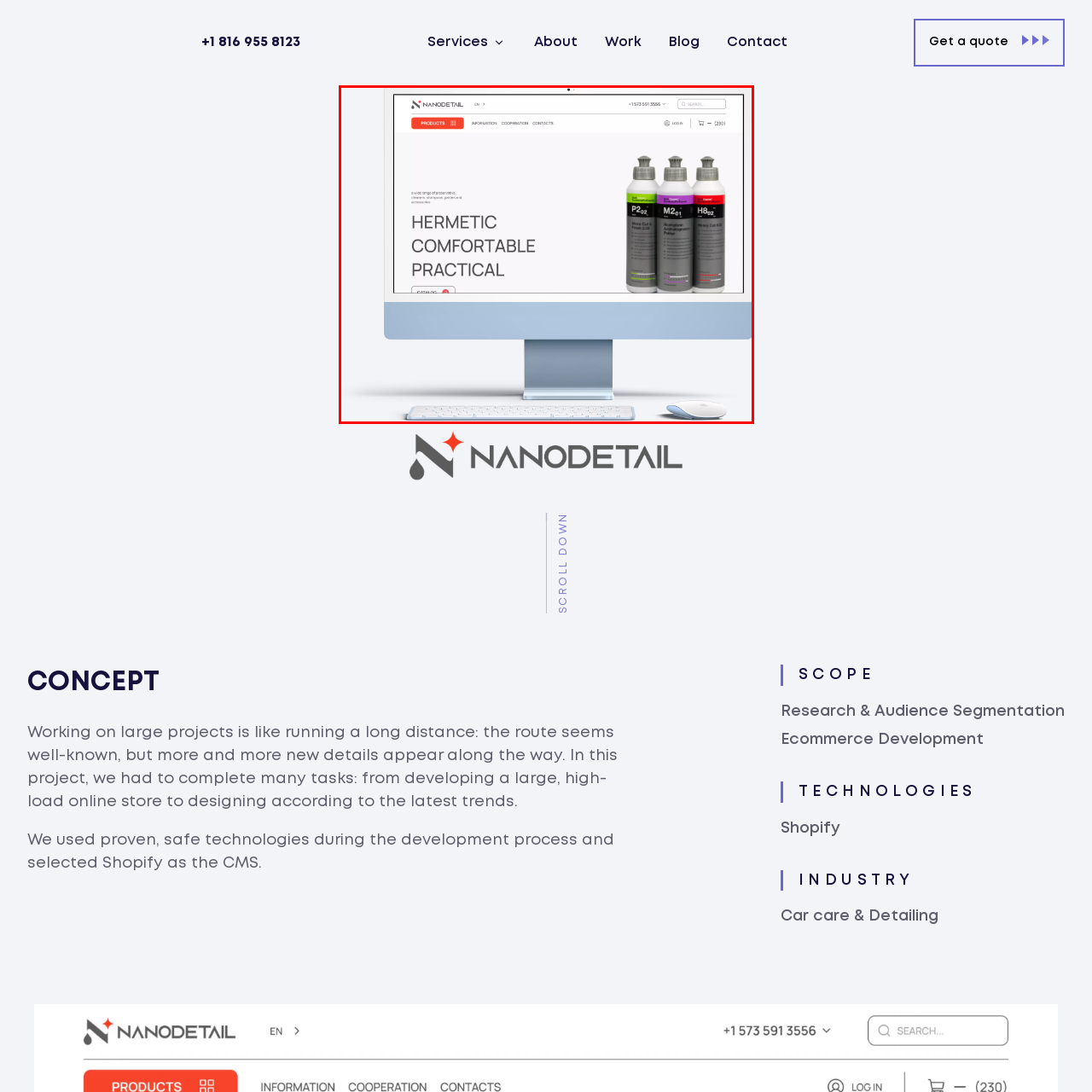Generate a meticulous caption for the image that is highlighted by the red boundary line.

The image showcases a computer monitor displaying the website for "Nanodetail," a company specializing in car care and detailing products. Prominently featured are three product bottles labeled as P2O2, M2O1, and H2O1, each designed with a sleek, modern aesthetic that emphasizes their practical and innovative nature. The bold text on the screen highlights key descriptors: "HERMETIC," "COMFORTABLE," and "PRACTICAL," indicating the essential qualities of the products offered. The interface includes a navigation bar with options such as "PRODUCTS," "INFORMATION," "COOPERATION," and "CONTACTS," enhancing user accessibility. The overall design presents a professional and clean look, suited for attracting customers seeking high-quality automotive detailing solutions.